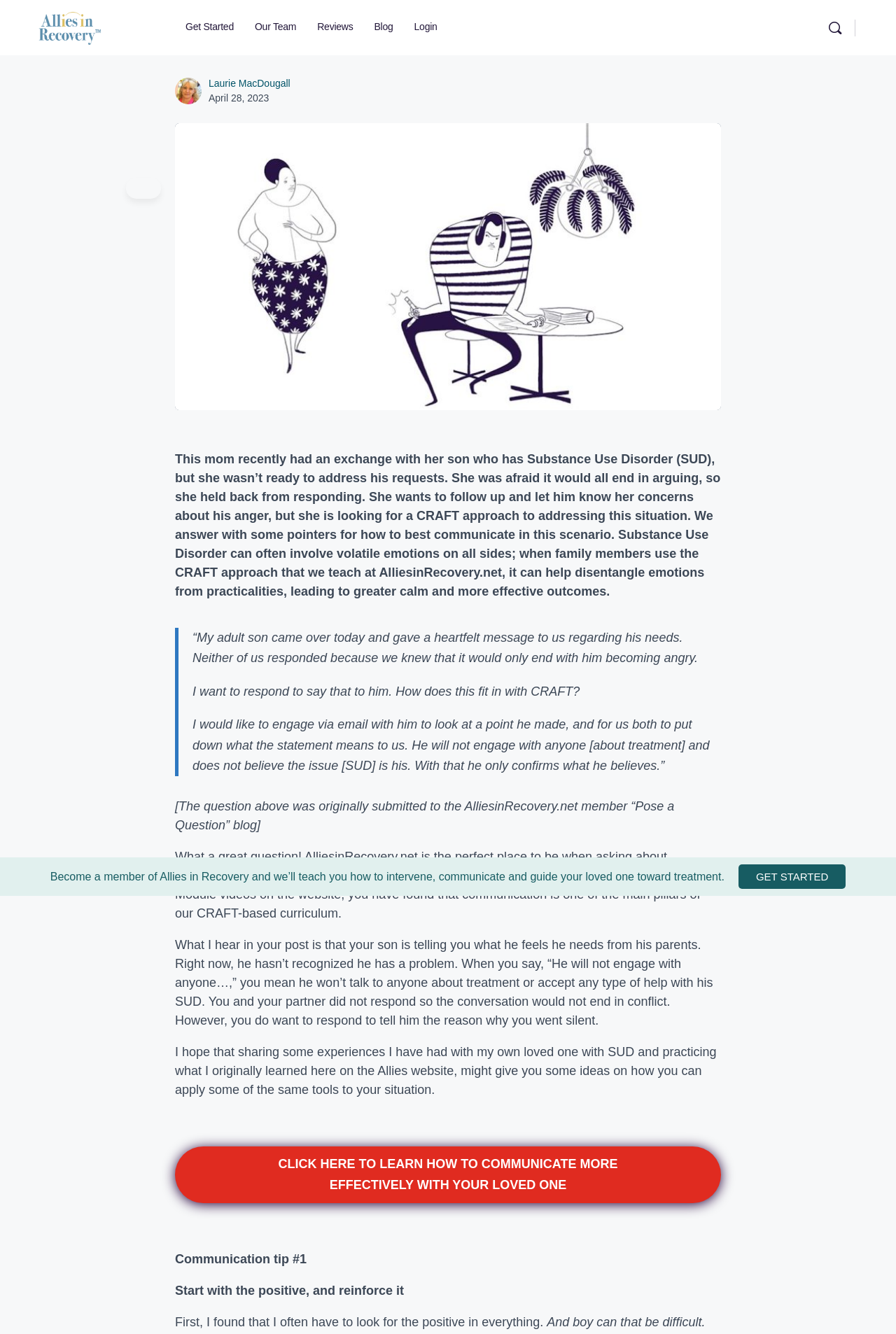Please specify the bounding box coordinates of the clickable region necessary for completing the following instruction: "Click the 'About' link". The coordinates must consist of four float numbers between 0 and 1, i.e., [left, top, right, bottom].

None